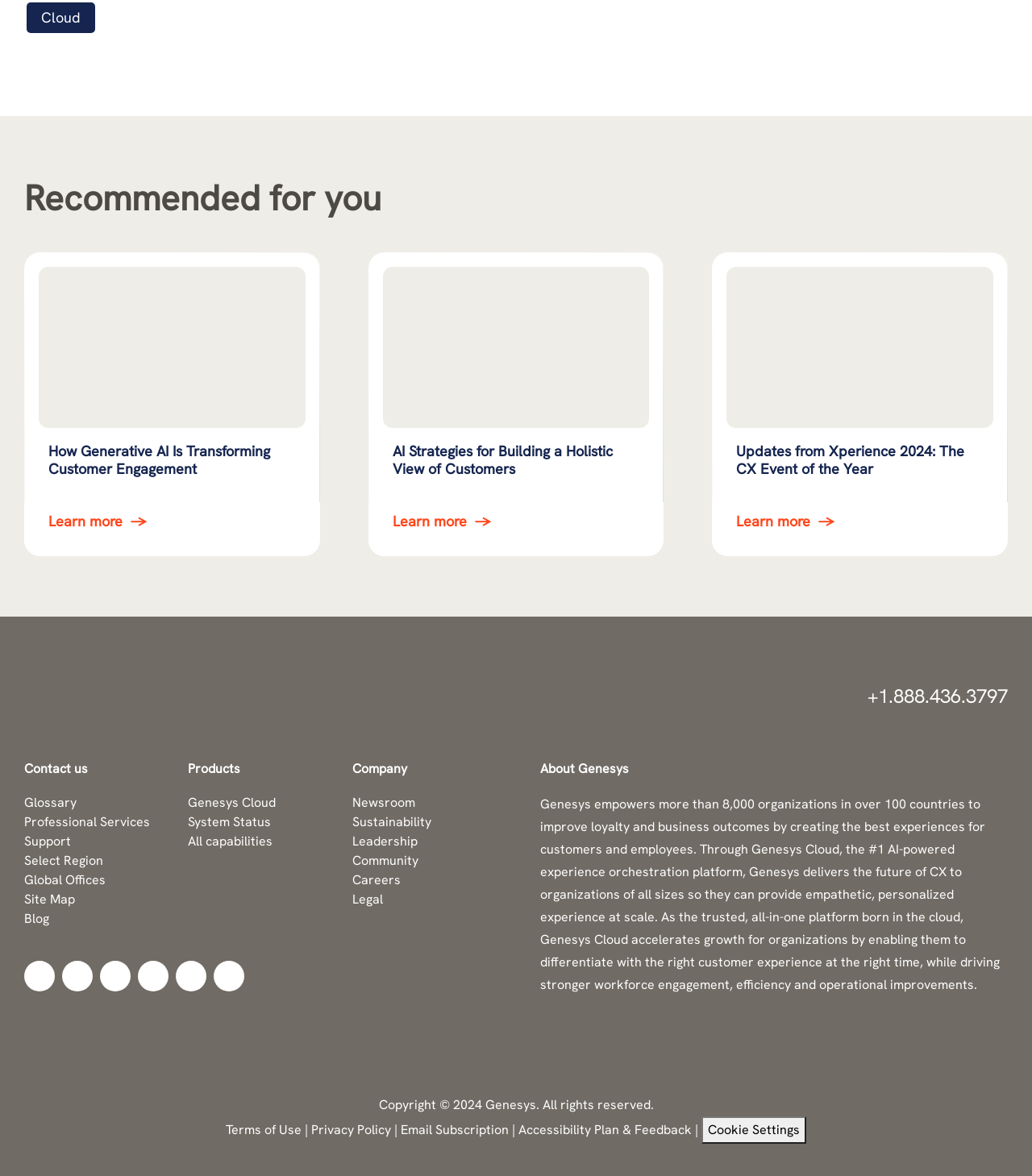Answer the question below using just one word or a short phrase: 
What is the topic of the first recommended article?

Generative AI